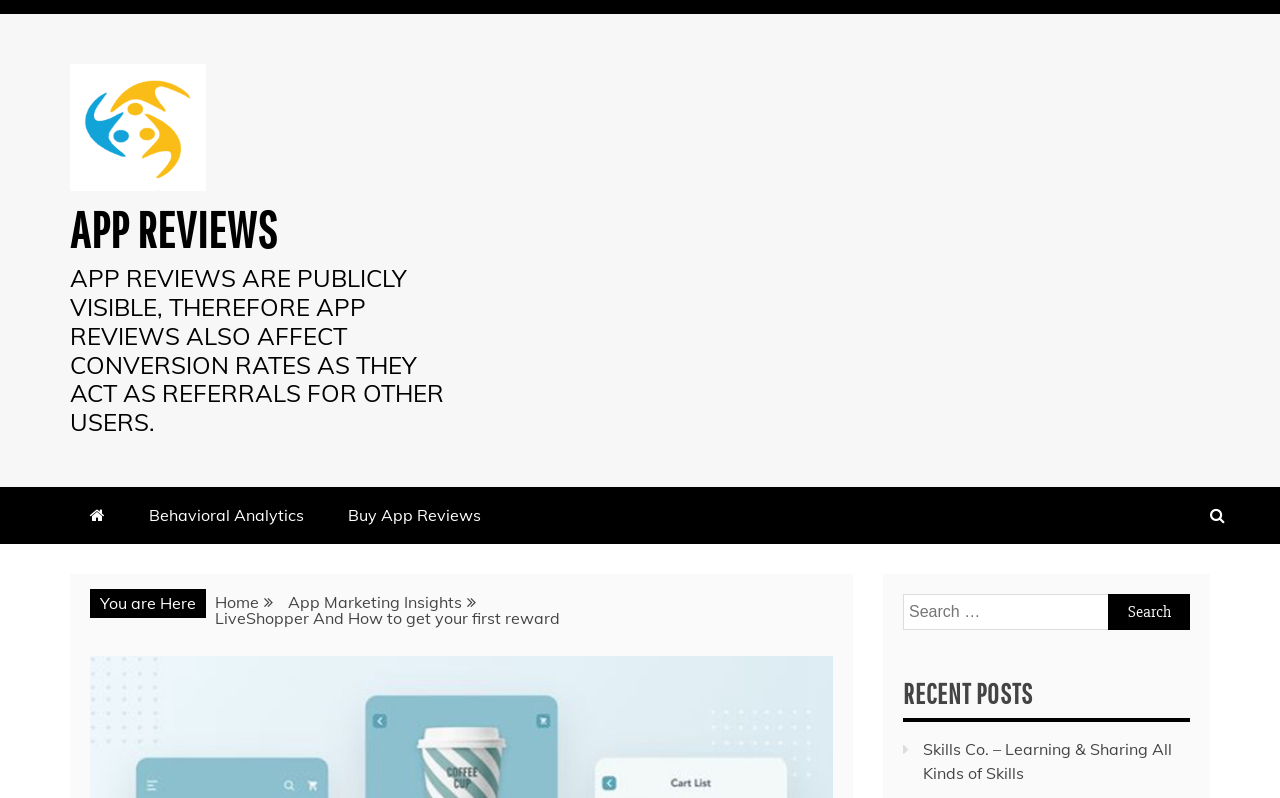What is the purpose of app reviews?
Provide a well-explained and detailed answer to the question.

The purpose of app reviews is to affect conversion rates as they act as referrals for other users, which is stated in the text 'APP REVIEWS ARE PUBLICLY VISIBLE, THEREFORE APP REVIEWS ALSO AFFECT CONVERSION RATES AS THEY ACT AS REFERRALS FOR OTHER USERS.'